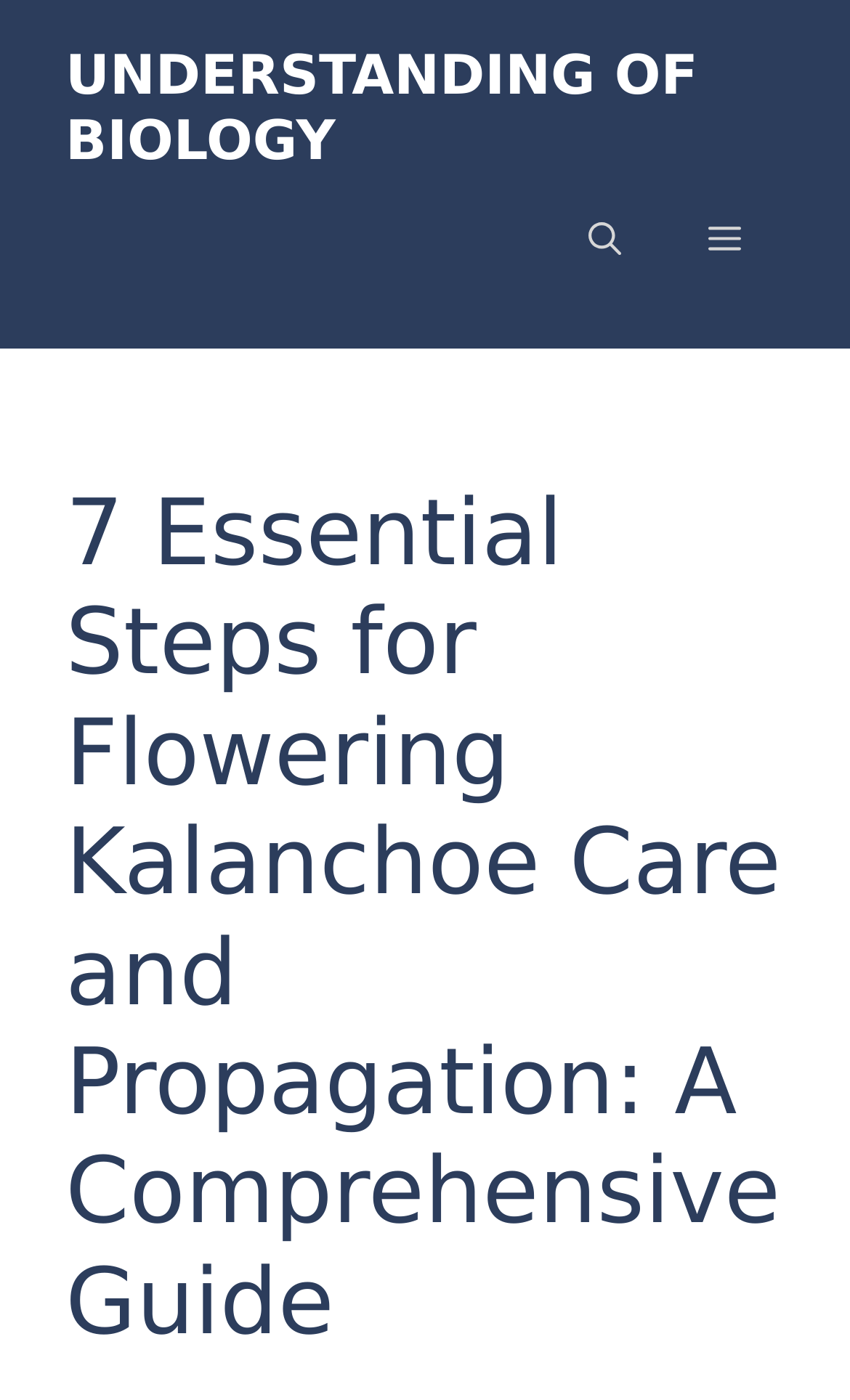What is the content section of the webpage called?
Based on the screenshot, respond with a single word or phrase.

Content